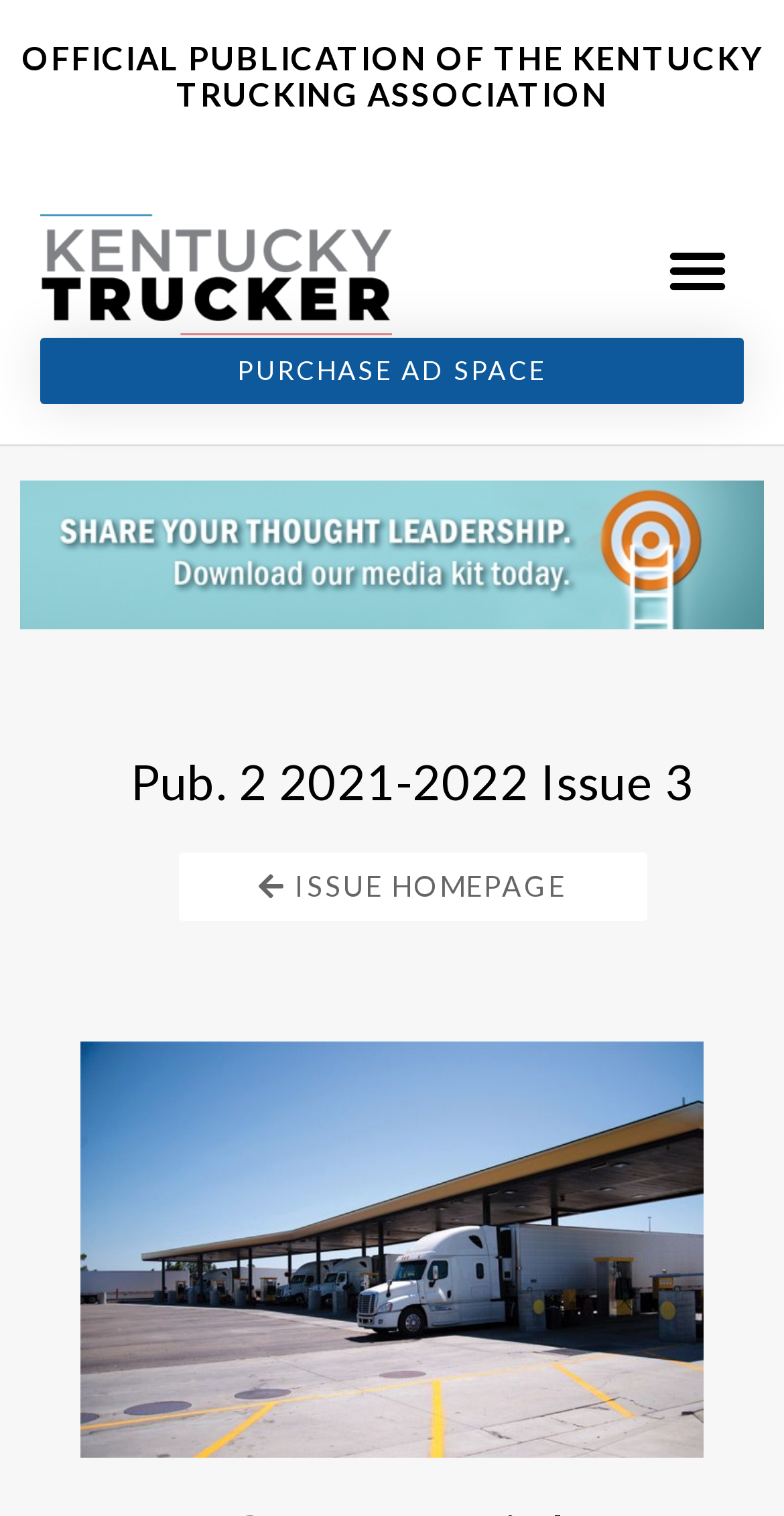Reply to the question with a brief word or phrase: How many links are on the page?

4